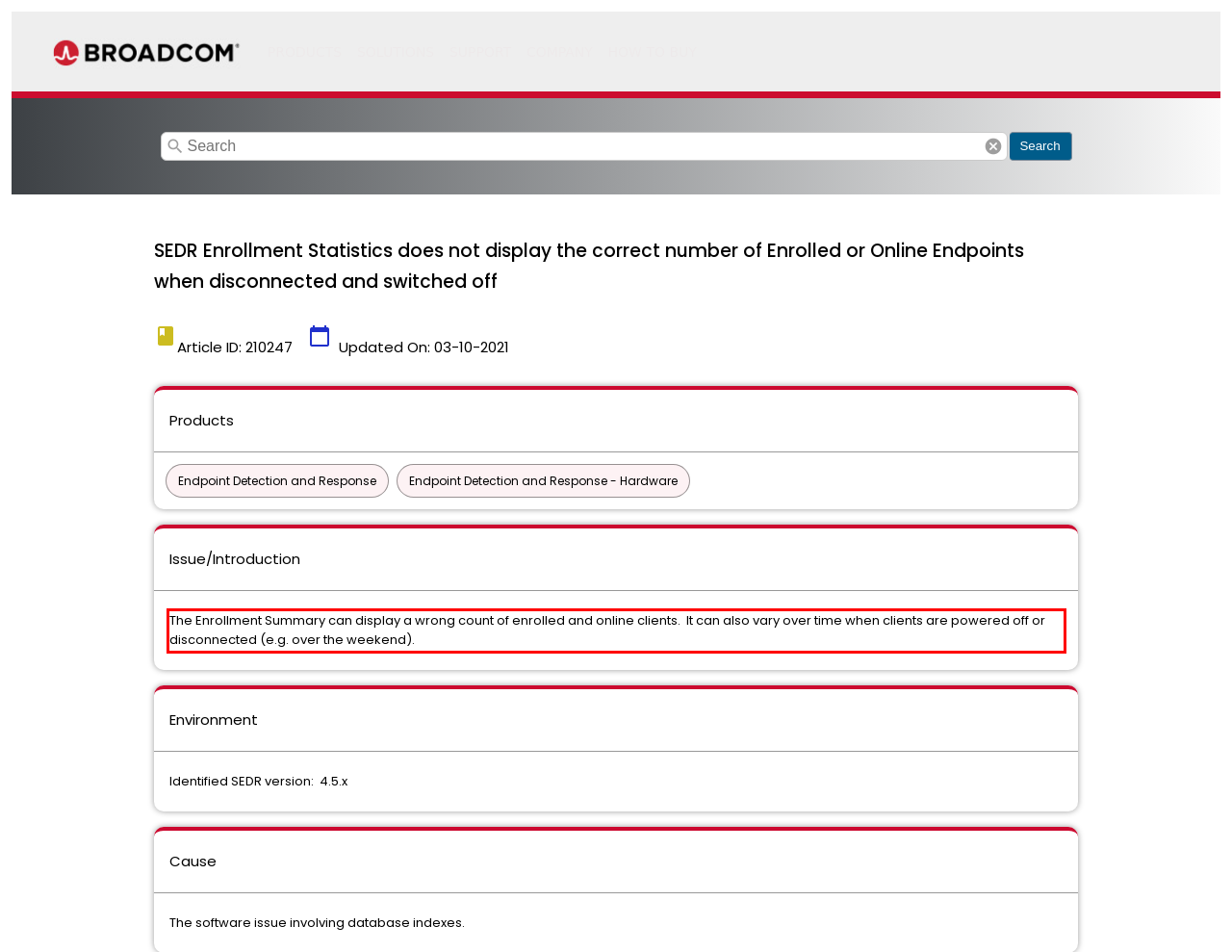You have a screenshot of a webpage with a red bounding box. Use OCR to generate the text contained within this red rectangle.

The Enrollment Summary can display a wrong count of enrolled and online clients. It can also vary over time when clients are powered off or disconnected (e.g. over the weekend).